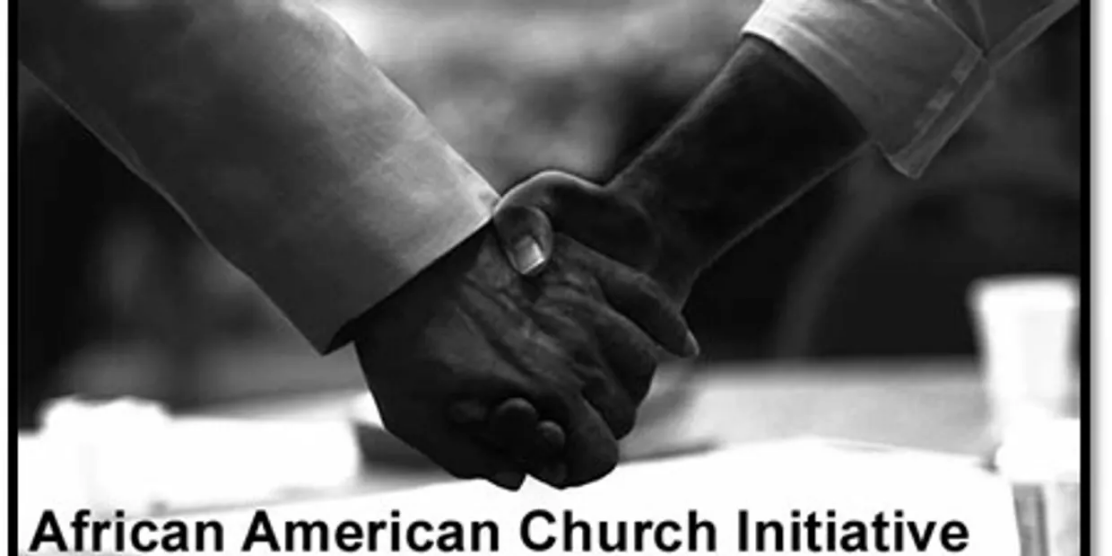Answer succinctly with a single word or phrase:
What is the focus of the initiative depicted in the image?

African American congregations